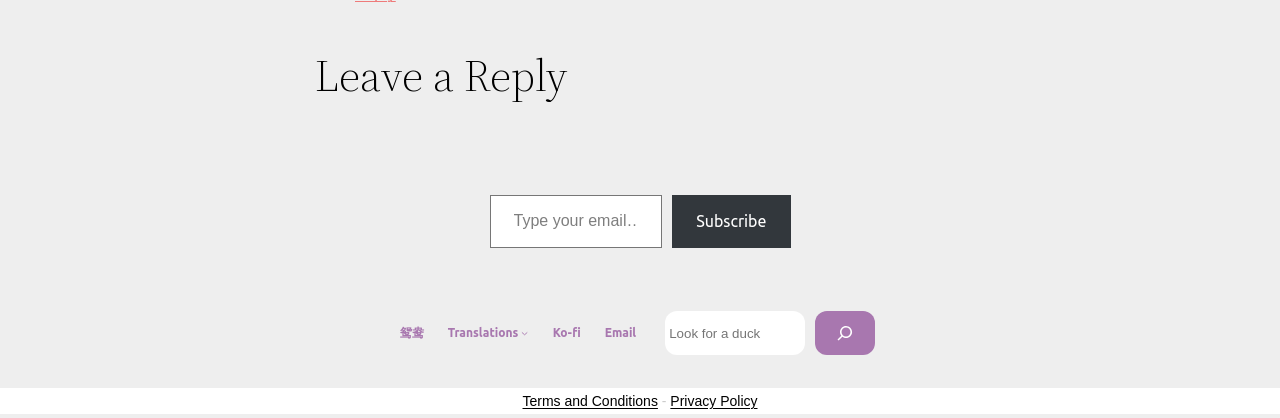What is the function of the button next to the searchbox?
Provide a one-word or short-phrase answer based on the image.

Search